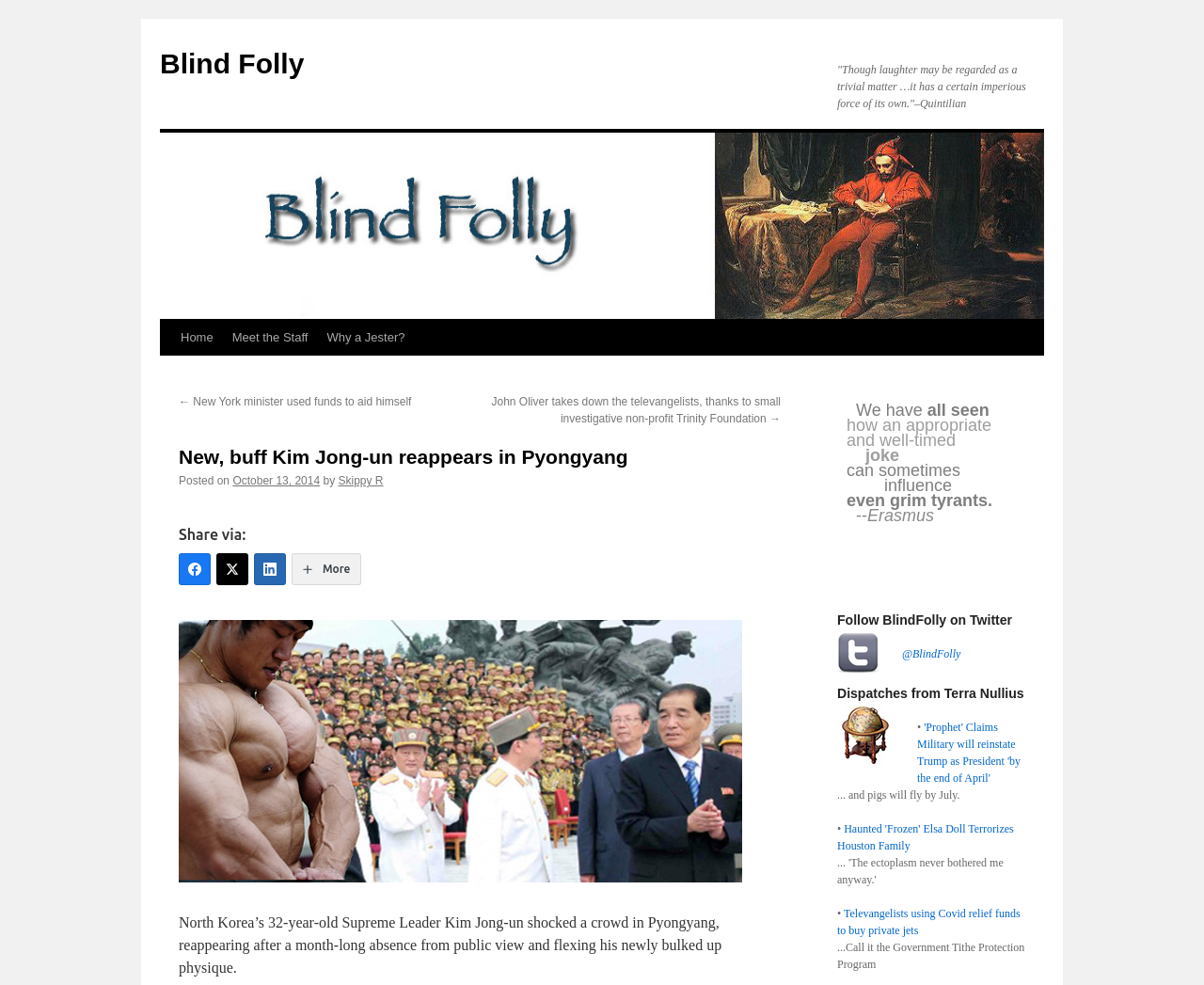What is the author of the article?
Using the visual information from the image, give a one-word or short-phrase answer.

Skippy R